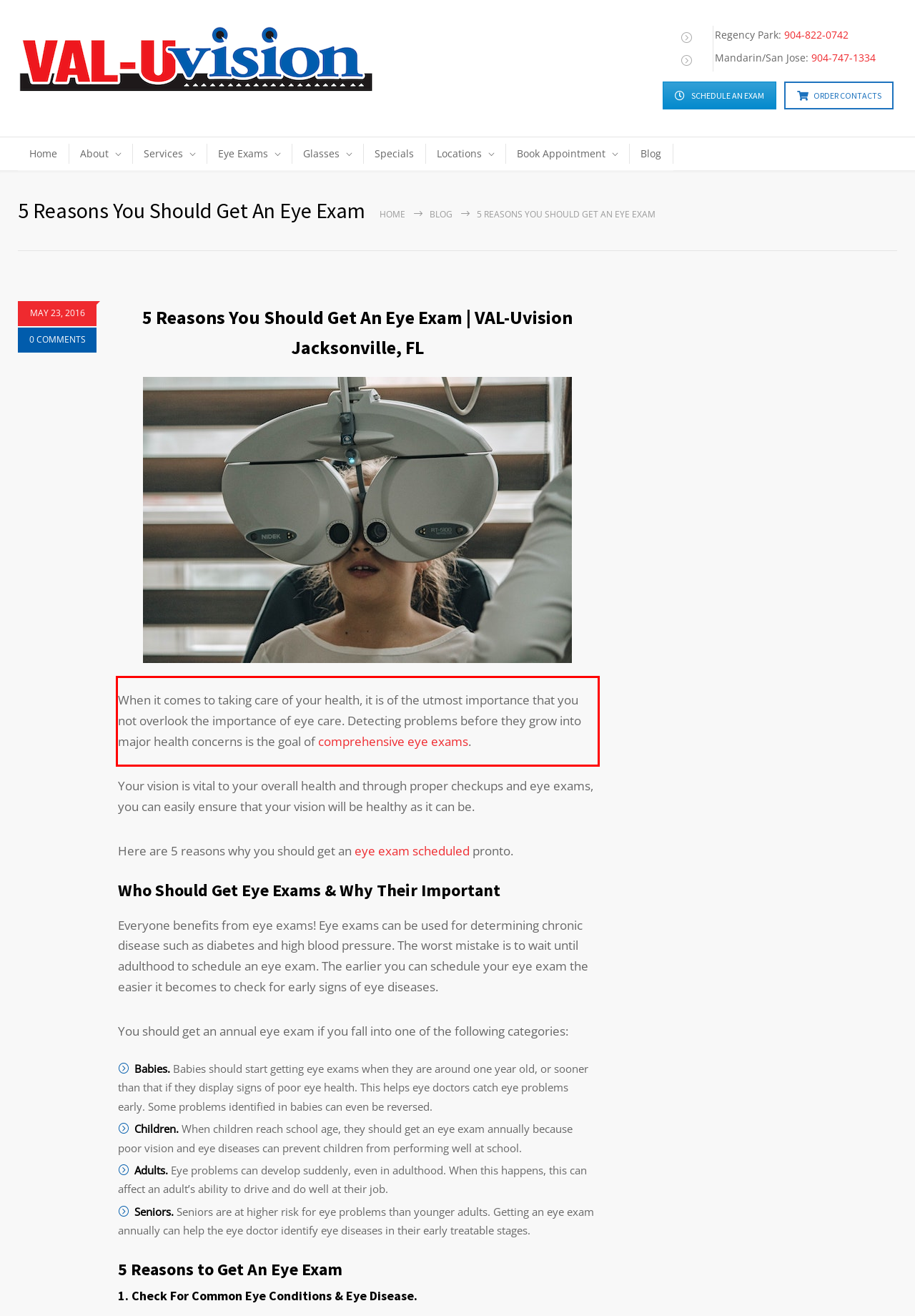Please identify and extract the text from the UI element that is surrounded by a red bounding box in the provided webpage screenshot.

When it comes to taking care of your health, it is of the utmost importance that you not overlook the importance of eye care. Detecting problems before they grow into major health concerns is the goal of comprehensive eye exams.